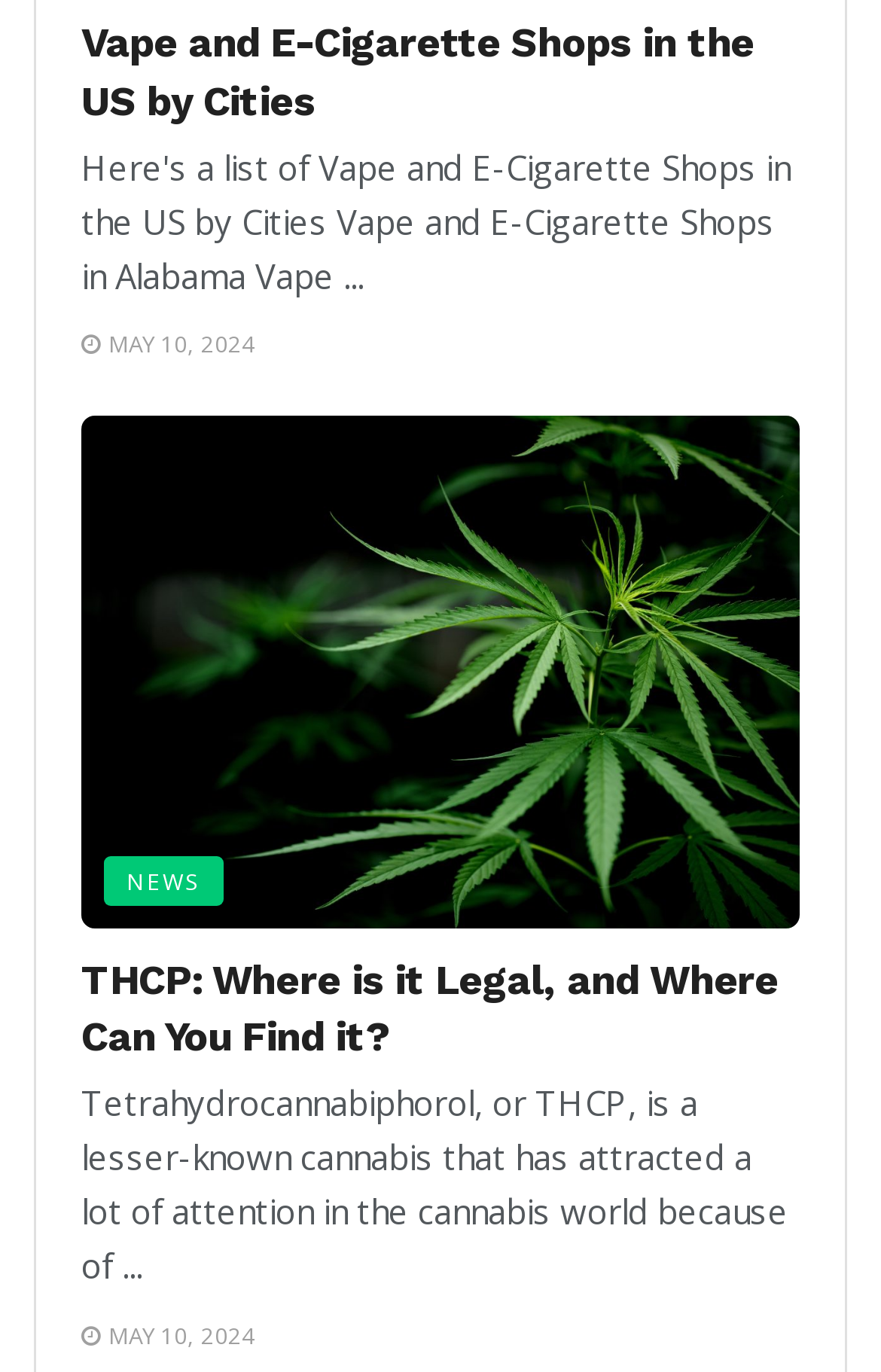Predict the bounding box of the UI element based on the description: "parent_node: NEWS". The coordinates should be four float numbers between 0 and 1, formatted as [left, top, right, bottom].

[0.092, 0.302, 0.908, 0.677]